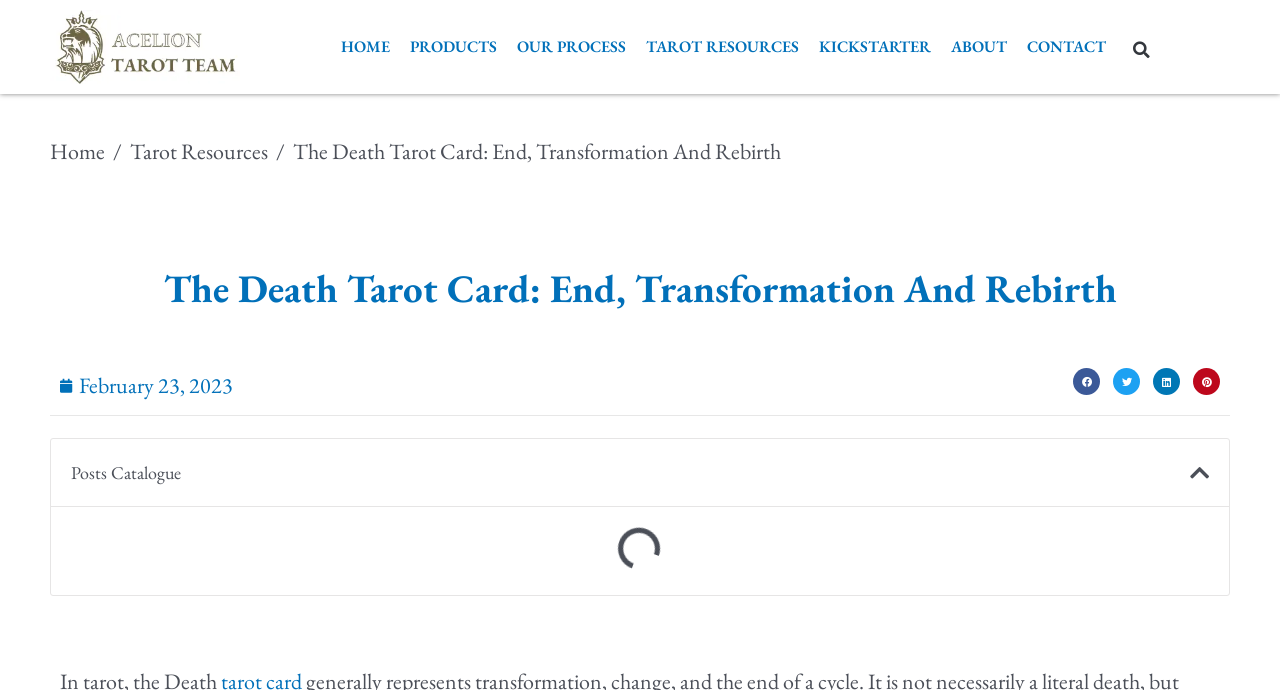Provide a single word or phrase answer to the question: 
What is the logo of the website?

Acelion logo